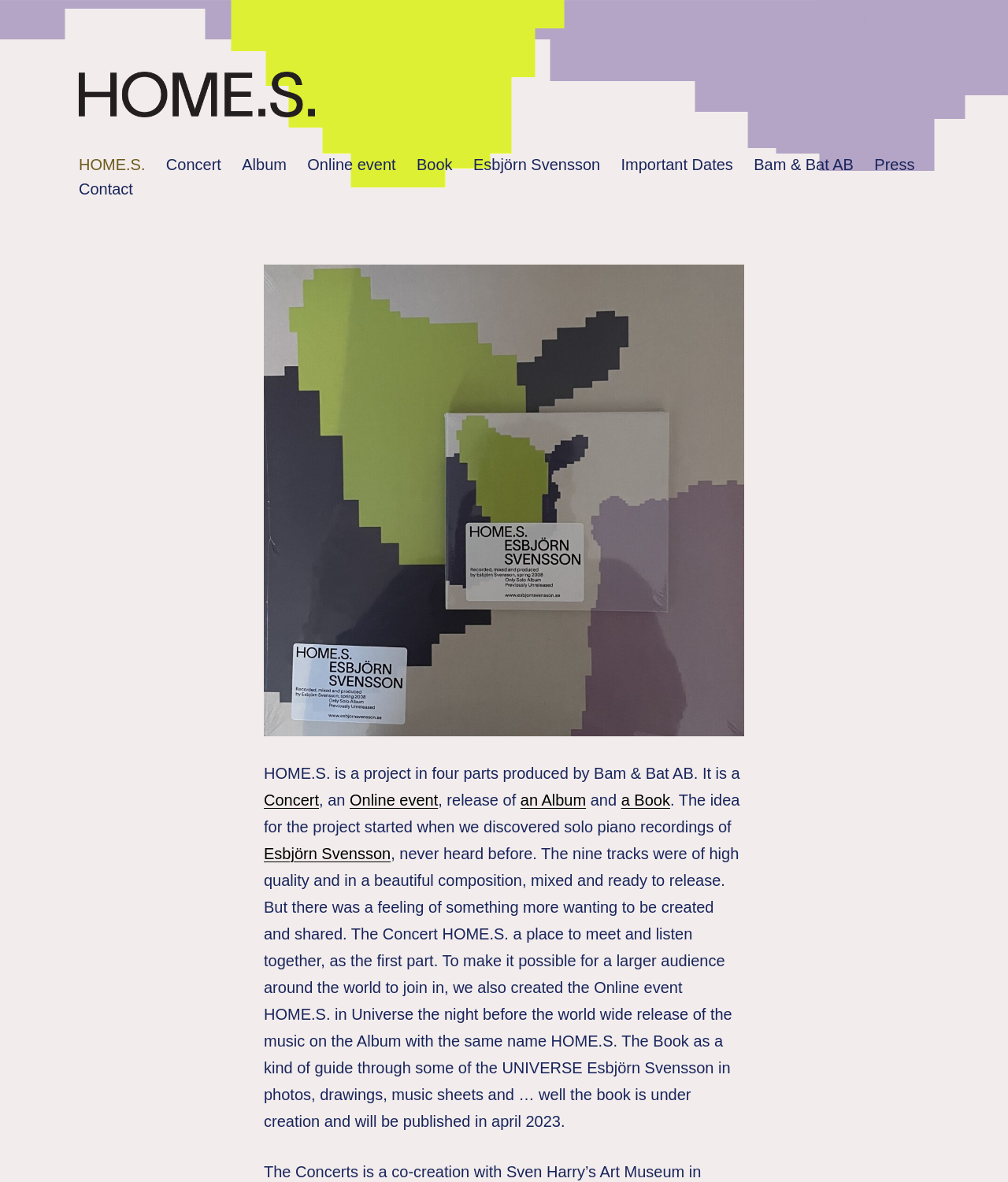Using the details from the image, please elaborate on the following question: How many tracks are in the Album?

The webpage mentions that the nine tracks were of high quality and in a beautiful composition, mixed and ready to release. This information implies that the Album has nine tracks.